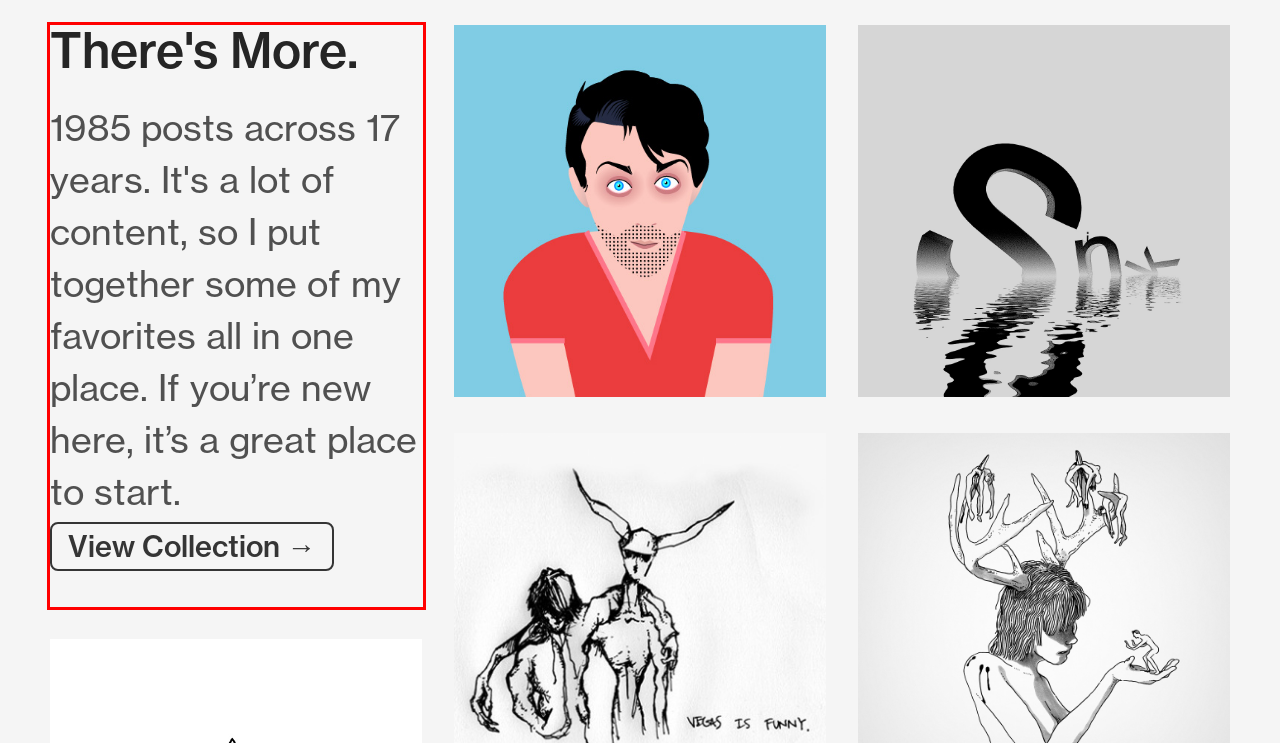Your task is to recognize and extract the text content from the UI element enclosed in the red bounding box on the webpage screenshot.

There's More. 1985 posts across 17 years. It's a lot of content, so I put together some of my favorites all in one place. If you’re new here, it’s a great place to start. View Collection →